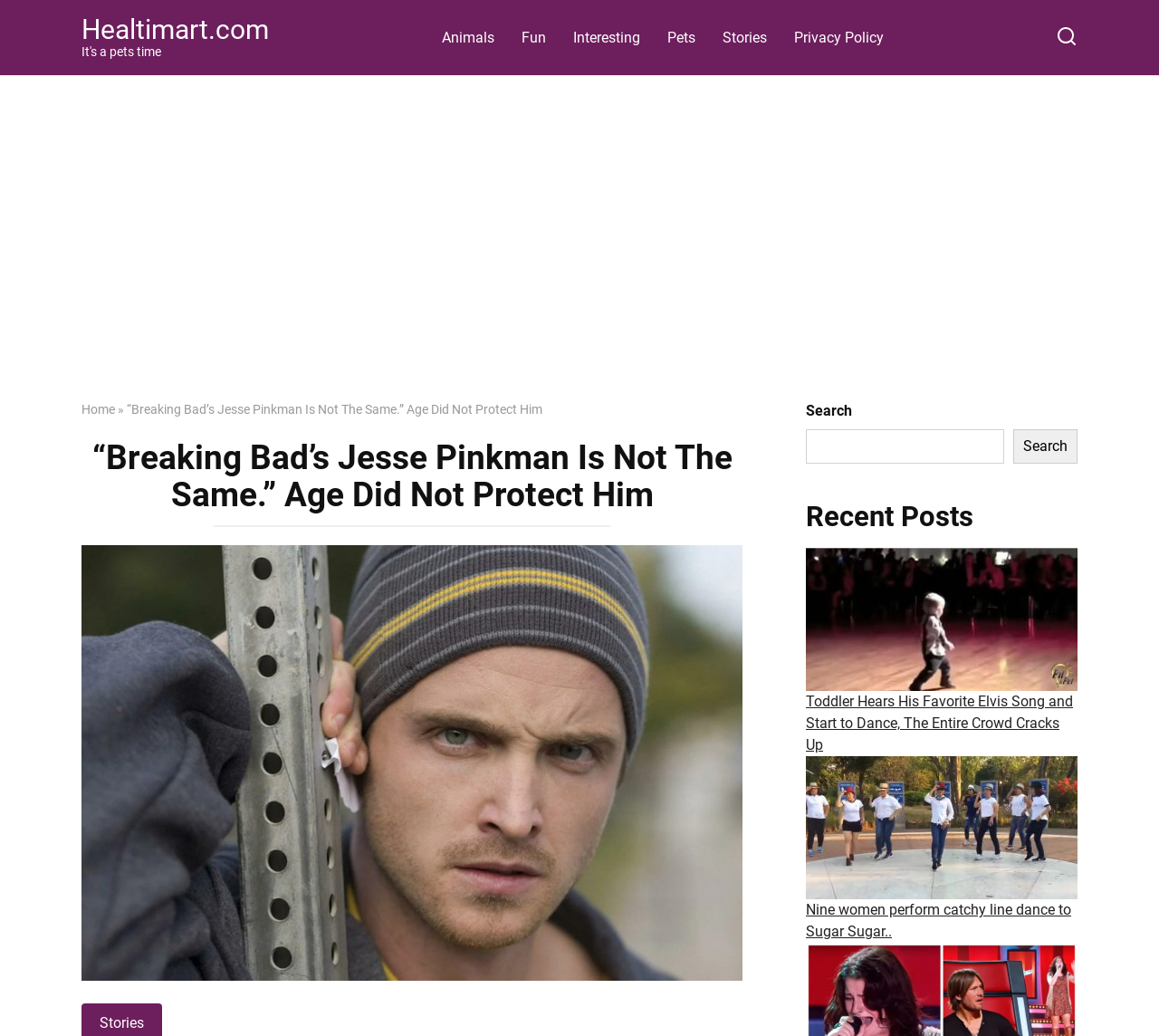Could you identify the text that serves as the heading for this webpage?

“Breaking Bad’s Jesse Pinkman Is Not The Same.” Age Did Not Protect Him